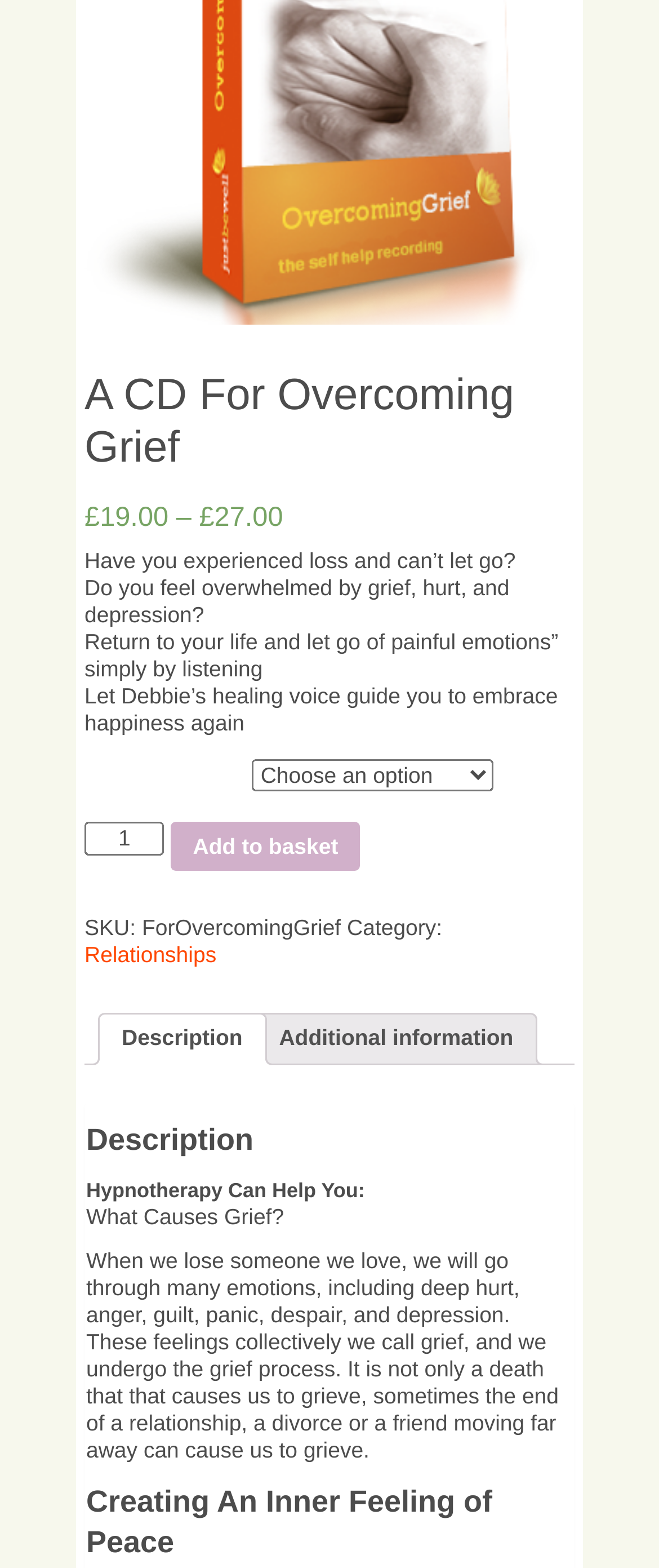Based on the description "Additional information", find the bounding box of the specified UI element.

[0.423, 0.647, 0.779, 0.678]